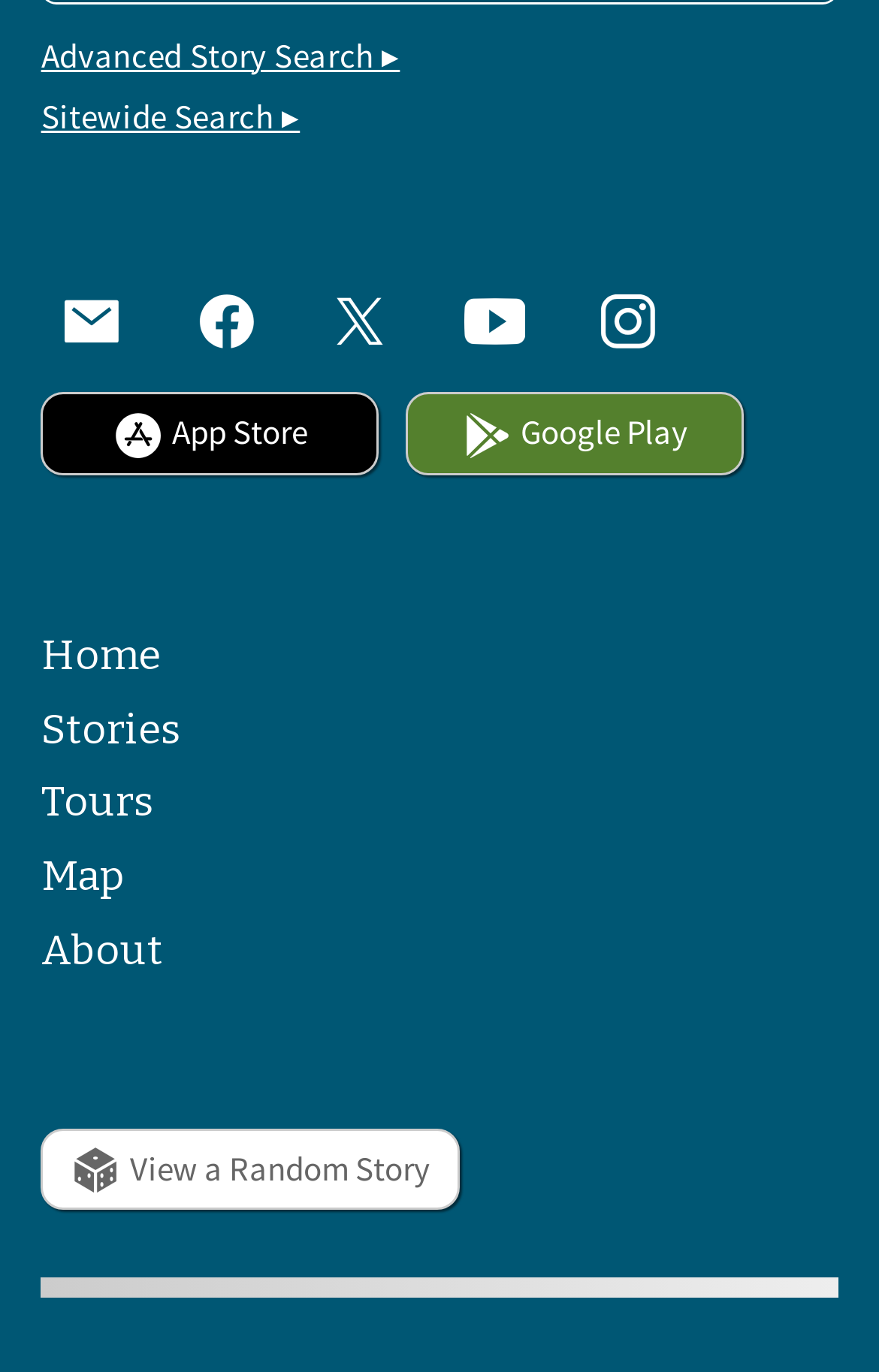How many app store links are there?
Craft a detailed and extensive response to the question.

I counted the number of app store links by looking at the links with images, which are 'App Store' and 'Google Play'. There are two app store links in total.